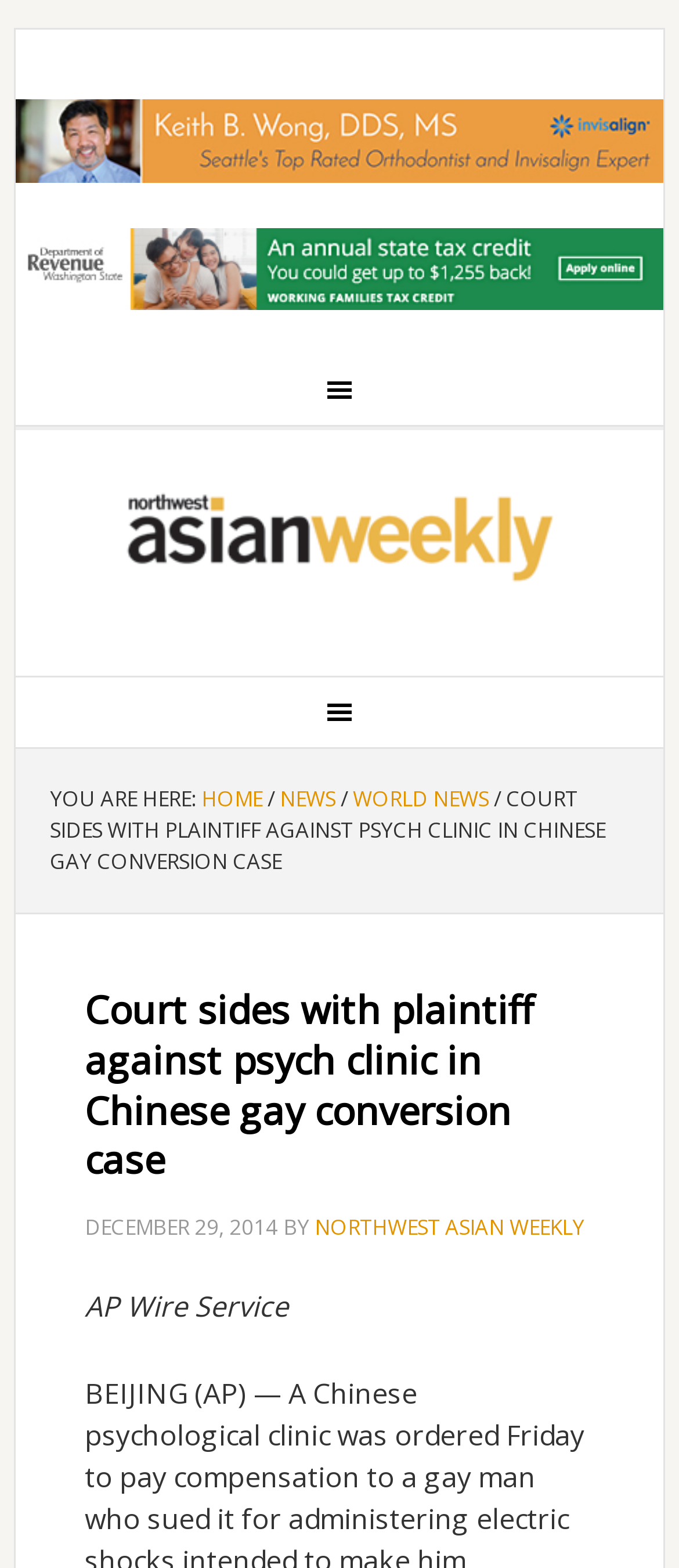Provide the bounding box coordinates for the specified HTML element described in this description: "Northwest Asian Weekly". The coordinates should be four float numbers ranging from 0 to 1, in the format [left, top, right, bottom].

[0.464, 0.773, 0.861, 0.792]